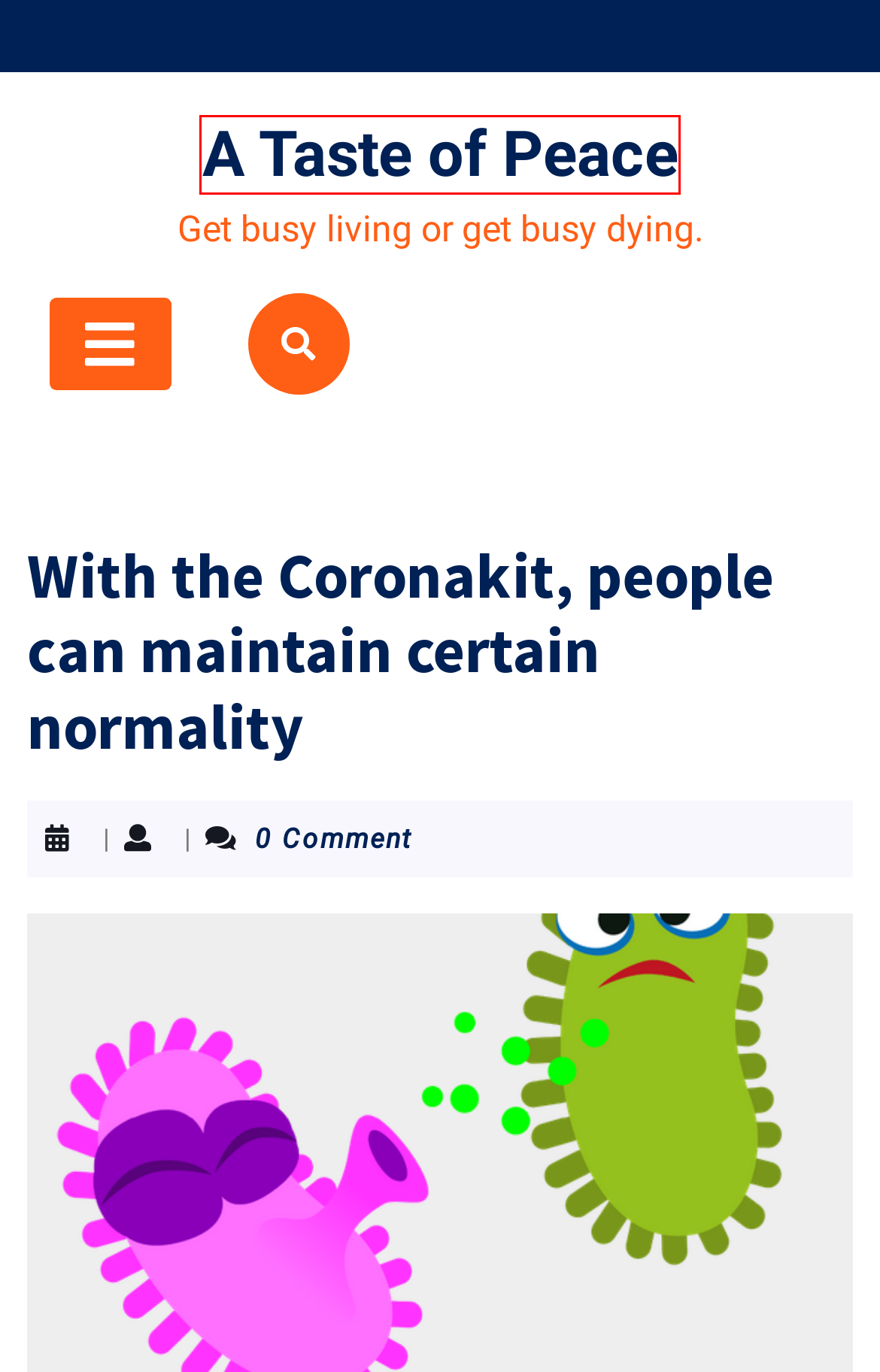You have a screenshot of a webpage with an element surrounded by a red bounding box. Choose the webpage description that best describes the new page after clicking the element inside the red bounding box. Here are the candidates:
A. Law – A Taste of Peace
B. Choice of glassware and how weight and clarity impact on it – A Taste of Peace
C. Finance – A Taste of Peace
D. Games – A Taste of Peace
E. UTrade Markets
F. Entertainment – A Taste of Peace
G. Unveiling the Vital Role of UFC Streams in Modern Sports Culture – A Taste of Peace
H. A Taste of Peace – Get busy living or get busy dying.

H